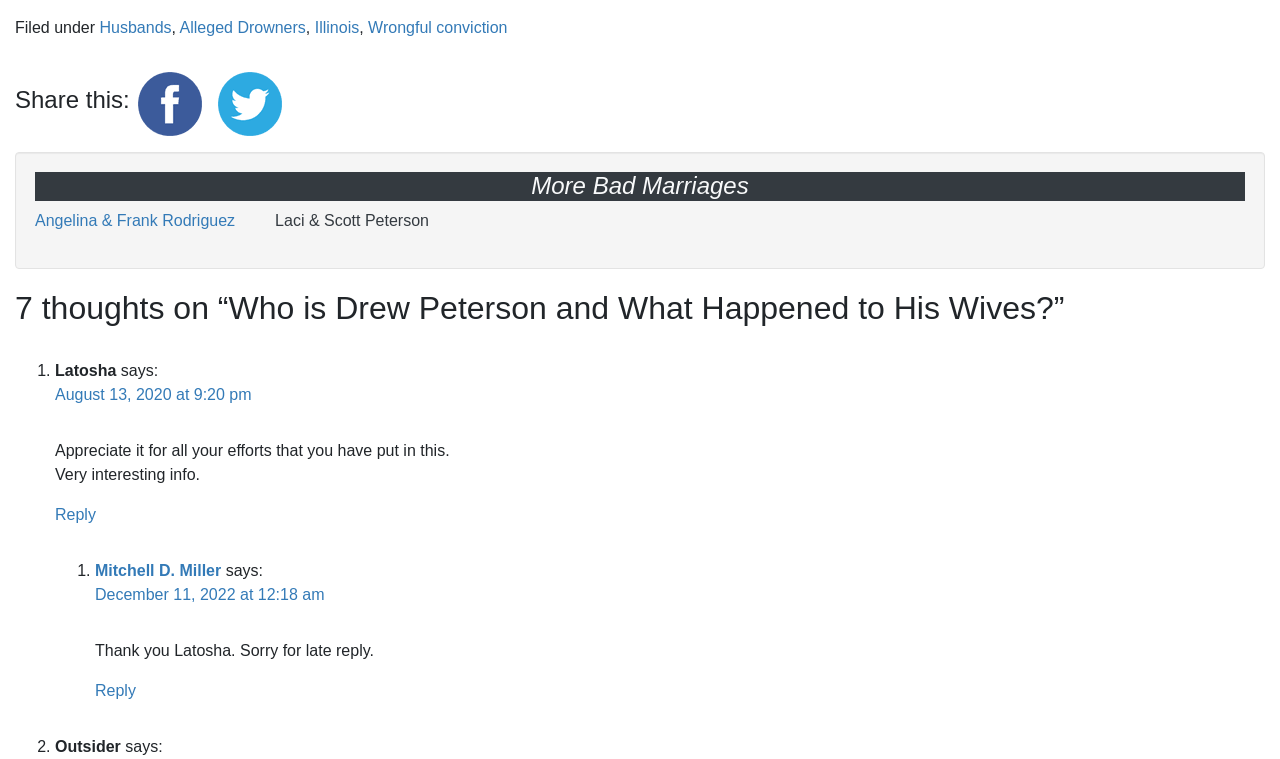Locate the bounding box coordinates of the clickable region necessary to complete the following instruction: "Click on the link to share this article on Facebook". Provide the coordinates in the format of four float numbers between 0 and 1, i.e., [left, top, right, bottom].

[0.101, 0.124, 0.164, 0.146]